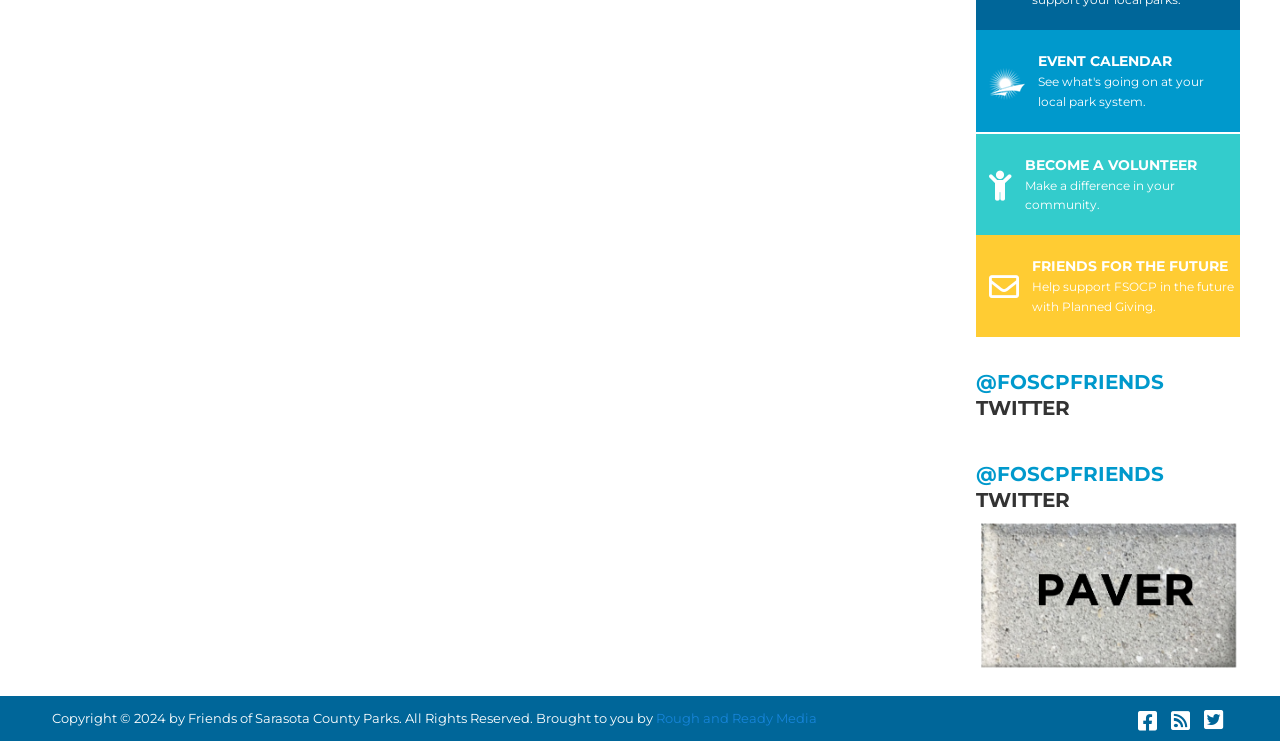What is the main purpose of the 'EVENT CALENDAR' link?
Please provide an in-depth and detailed response to the question.

The 'EVENT CALENDAR' link is likely used to view upcoming events at the local park system, allowing users to stay informed about what's happening in their community.